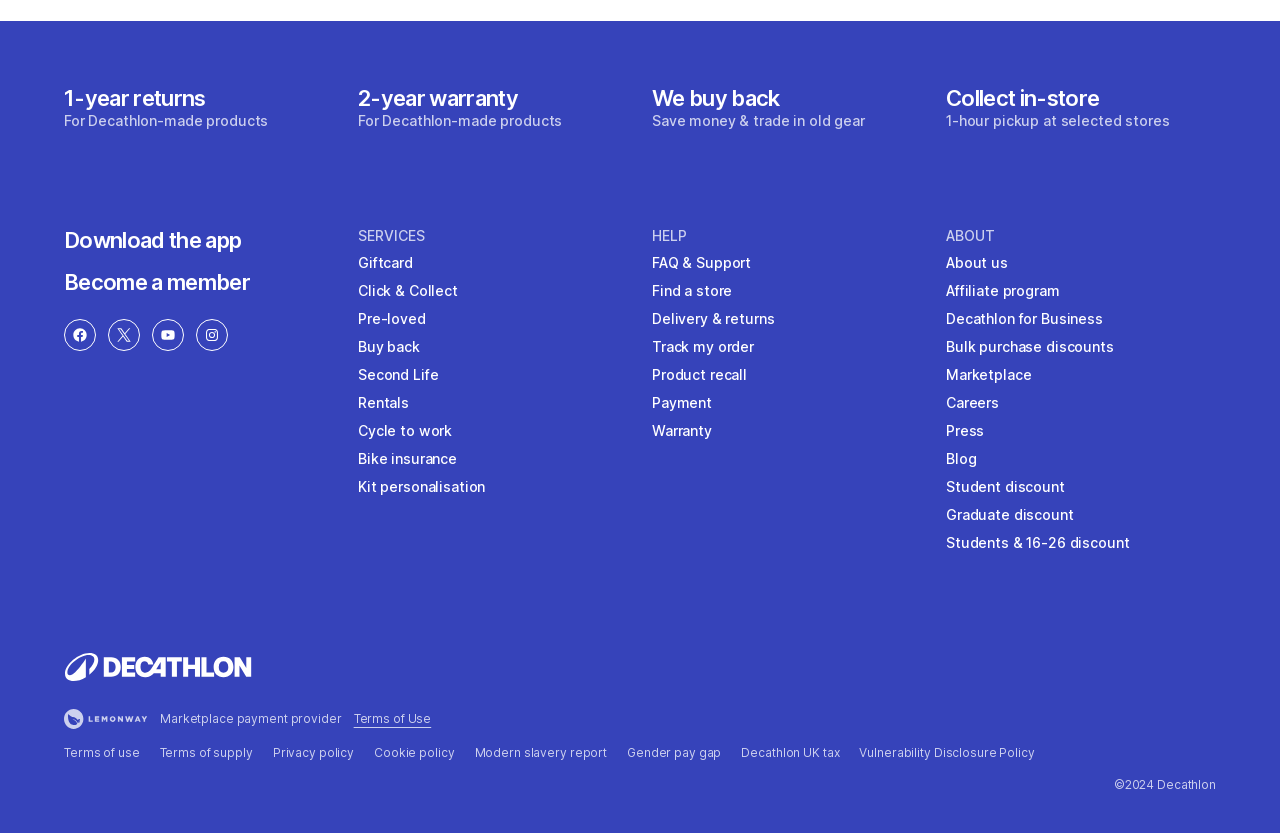Locate the bounding box of the UI element described in the following text: "Blog".

[0.739, 0.539, 0.763, 0.567]